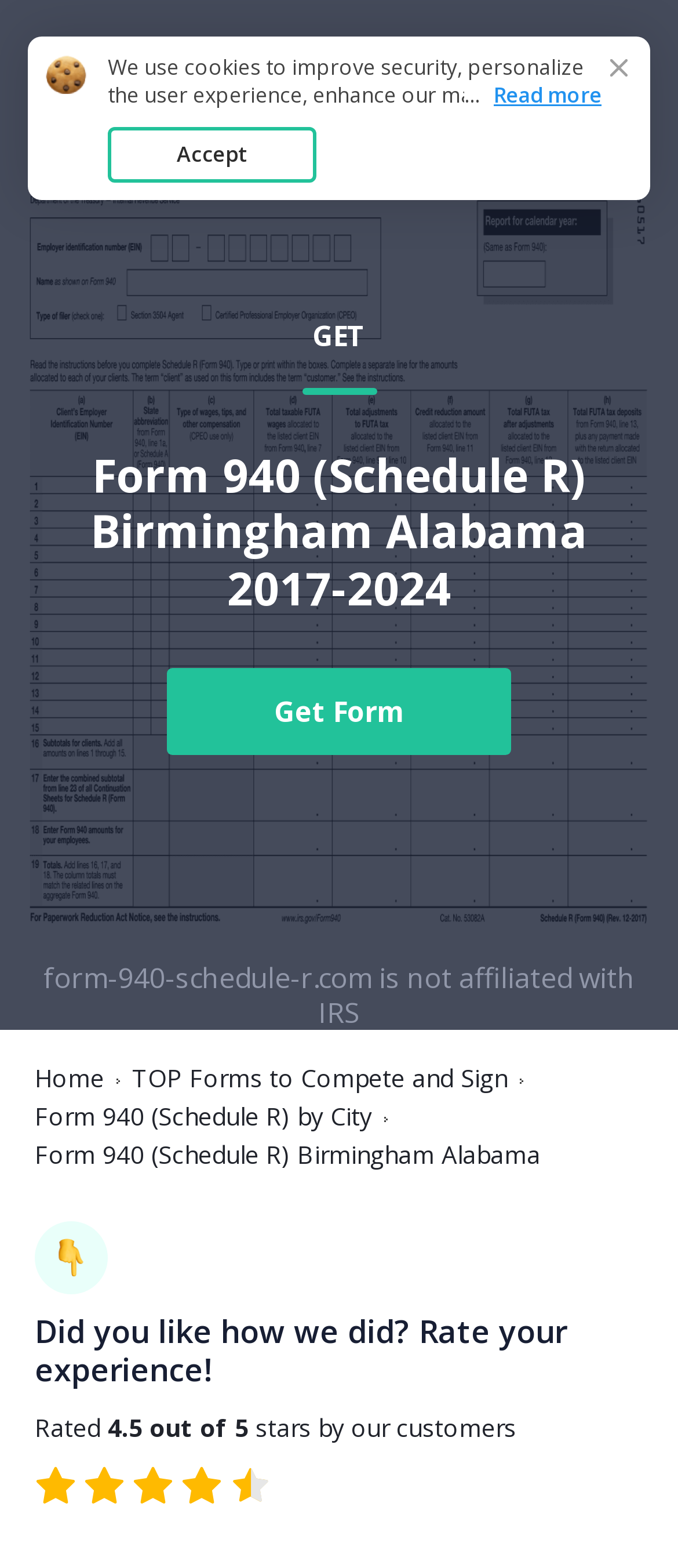Identify the bounding box of the UI element described as follows: "Home". Provide the coordinates as four float numbers in the range of 0 to 1 [left, top, right, bottom].

[0.051, 0.679, 0.154, 0.697]